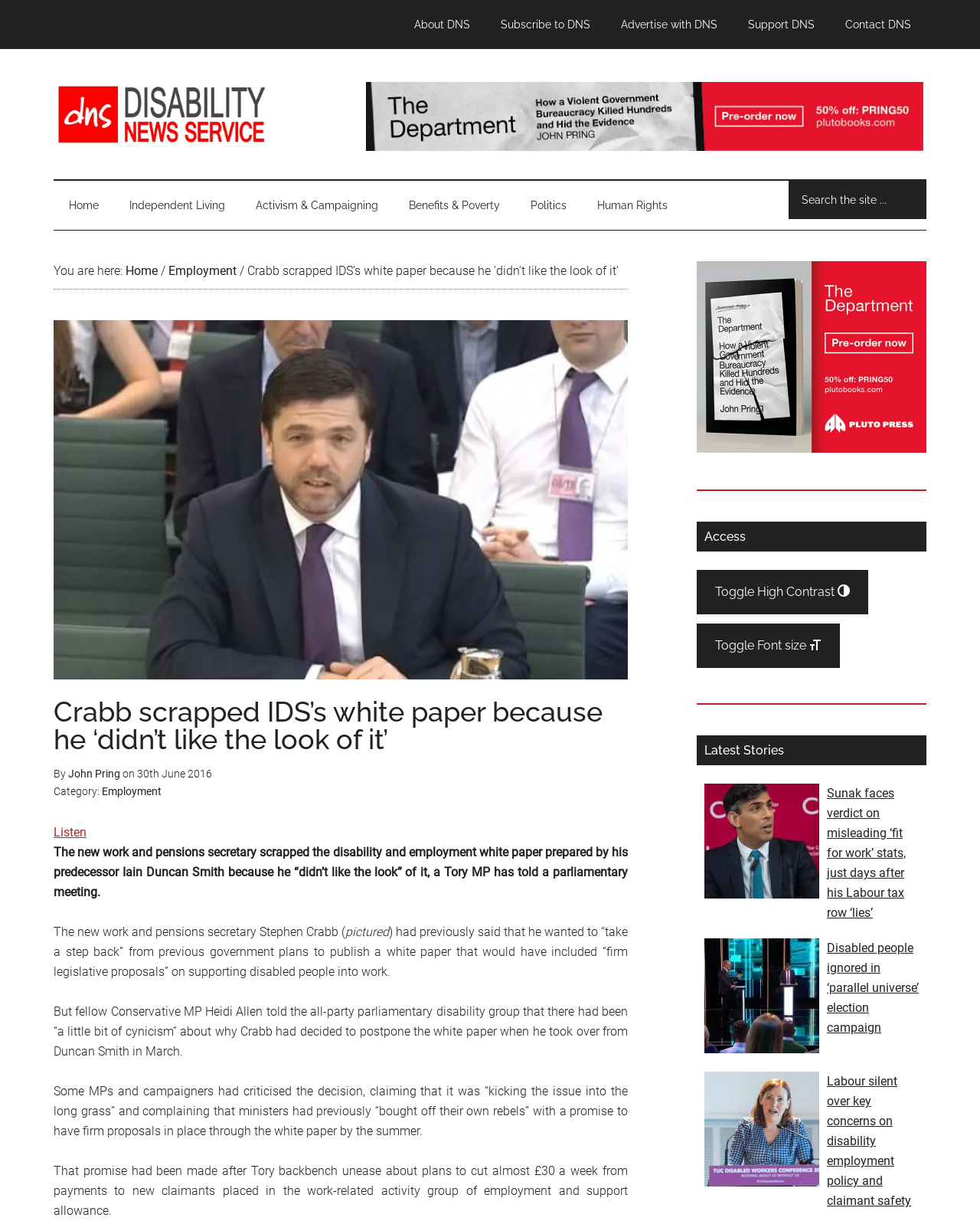From the element description Home, predict the bounding box coordinates of the UI element. The coordinates must be specified in the format (top-left x, top-left y, bottom-right x, bottom-right y) and should be within the 0 to 1 range.

[0.128, 0.216, 0.161, 0.228]